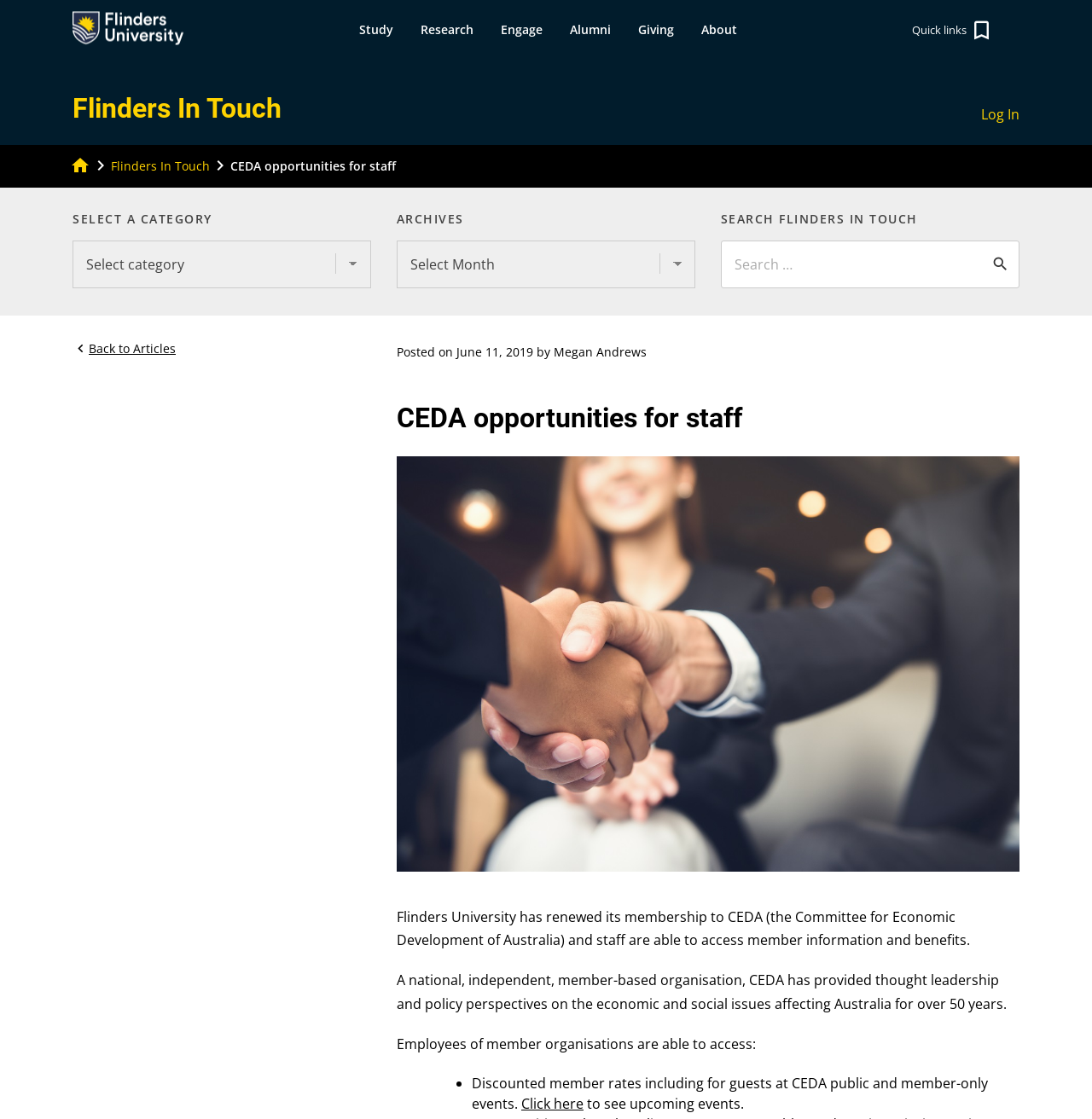Can you determine the bounding box coordinates of the area that needs to be clicked to fulfill the following instruction: "Contact Us"?

None